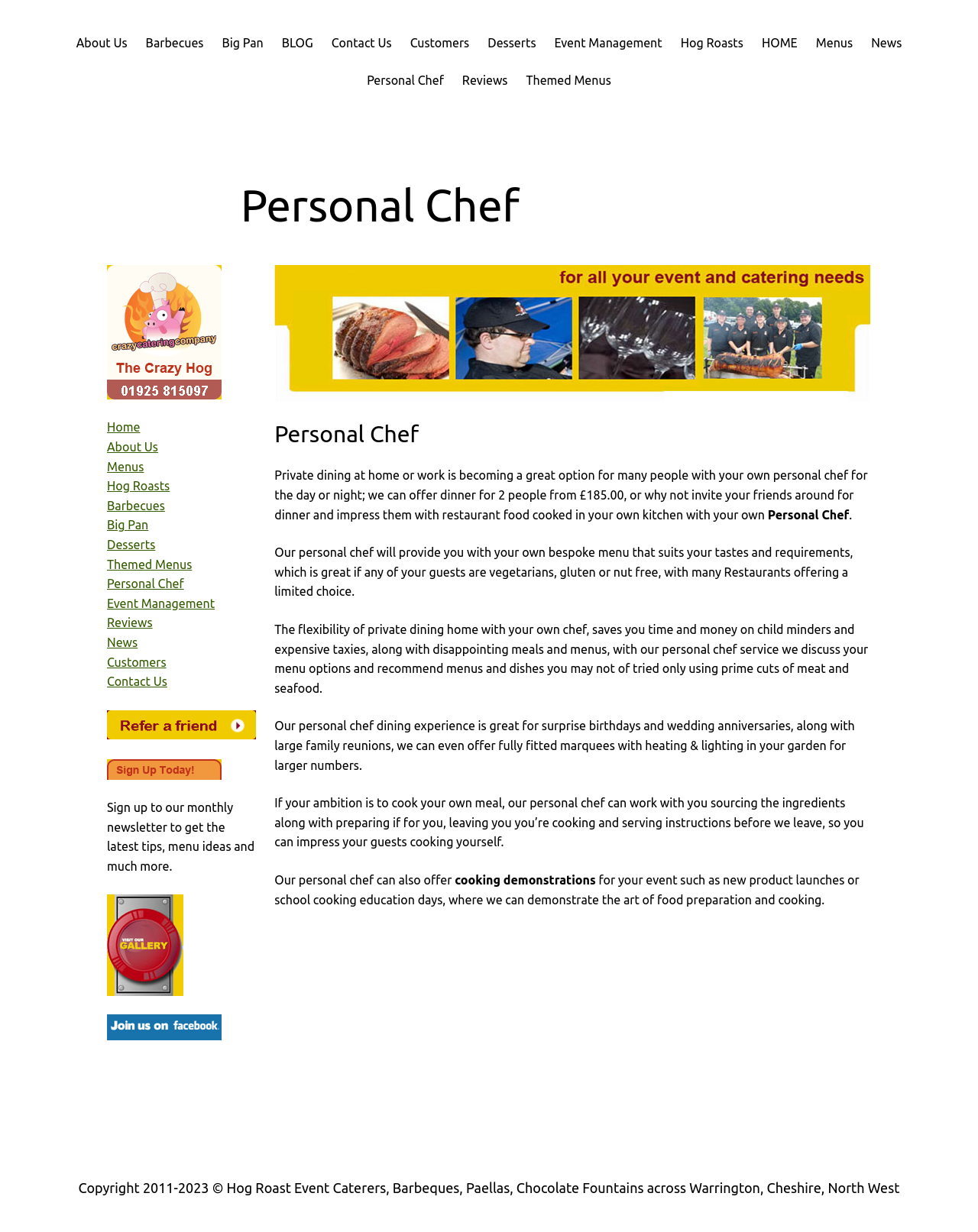Respond to the question below with a single word or phrase: What is the benefit of private dining with Personal Chef?

Saves time and money